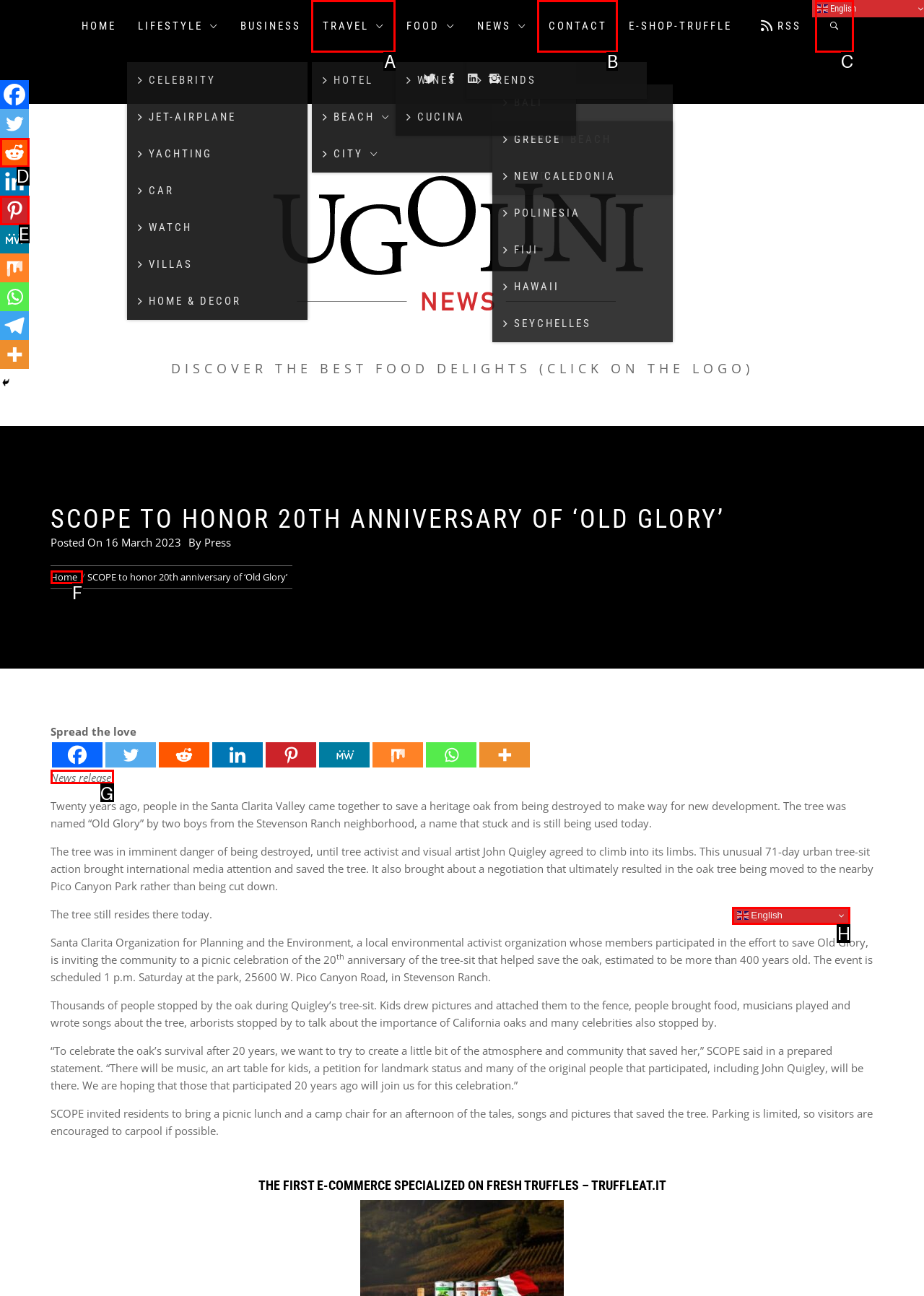Which choice should you pick to execute the task: Read the news release
Respond with the letter associated with the correct option only.

G